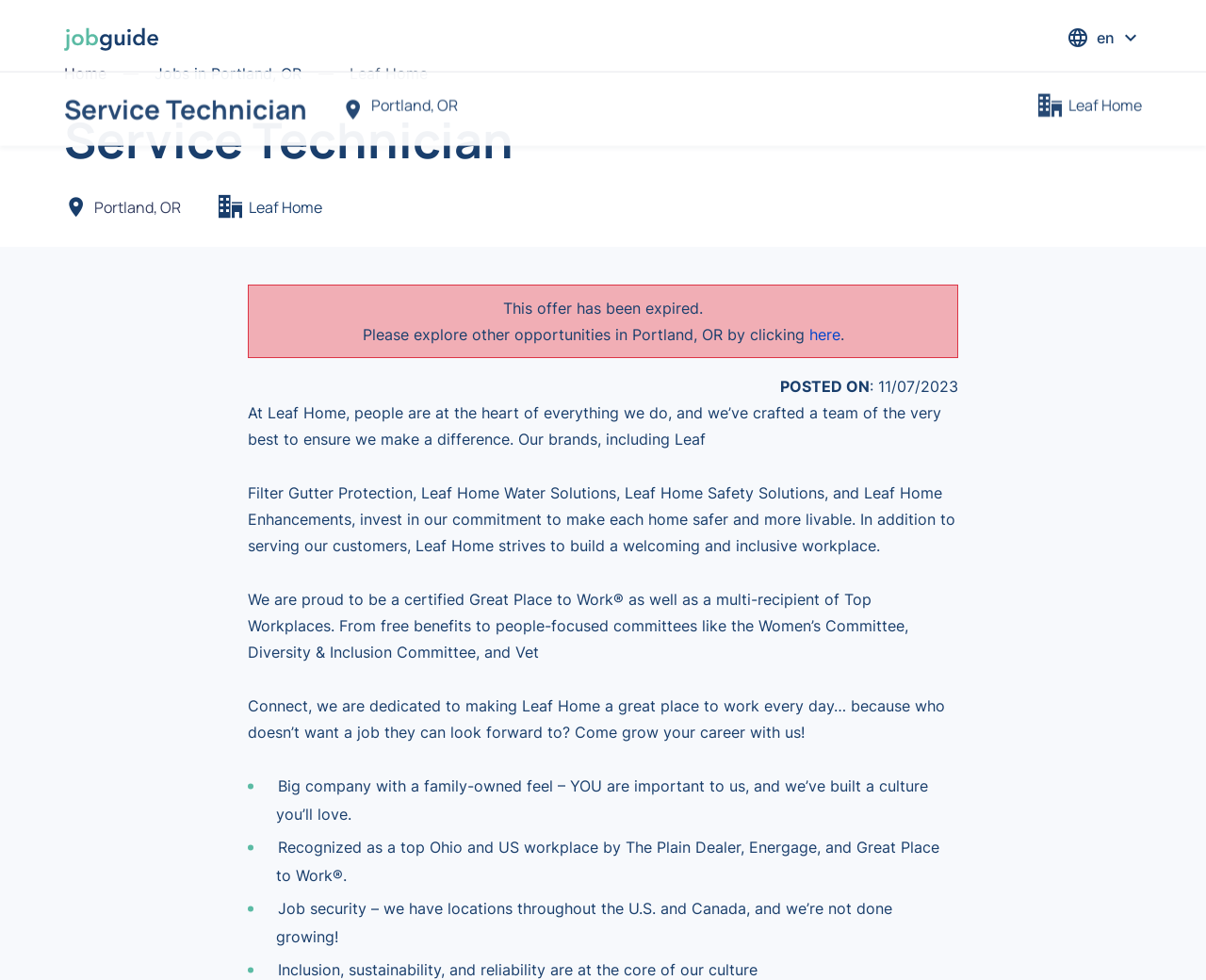What is the status of this job posting?
Based on the screenshot, provide your answer in one word or phrase.

Expired